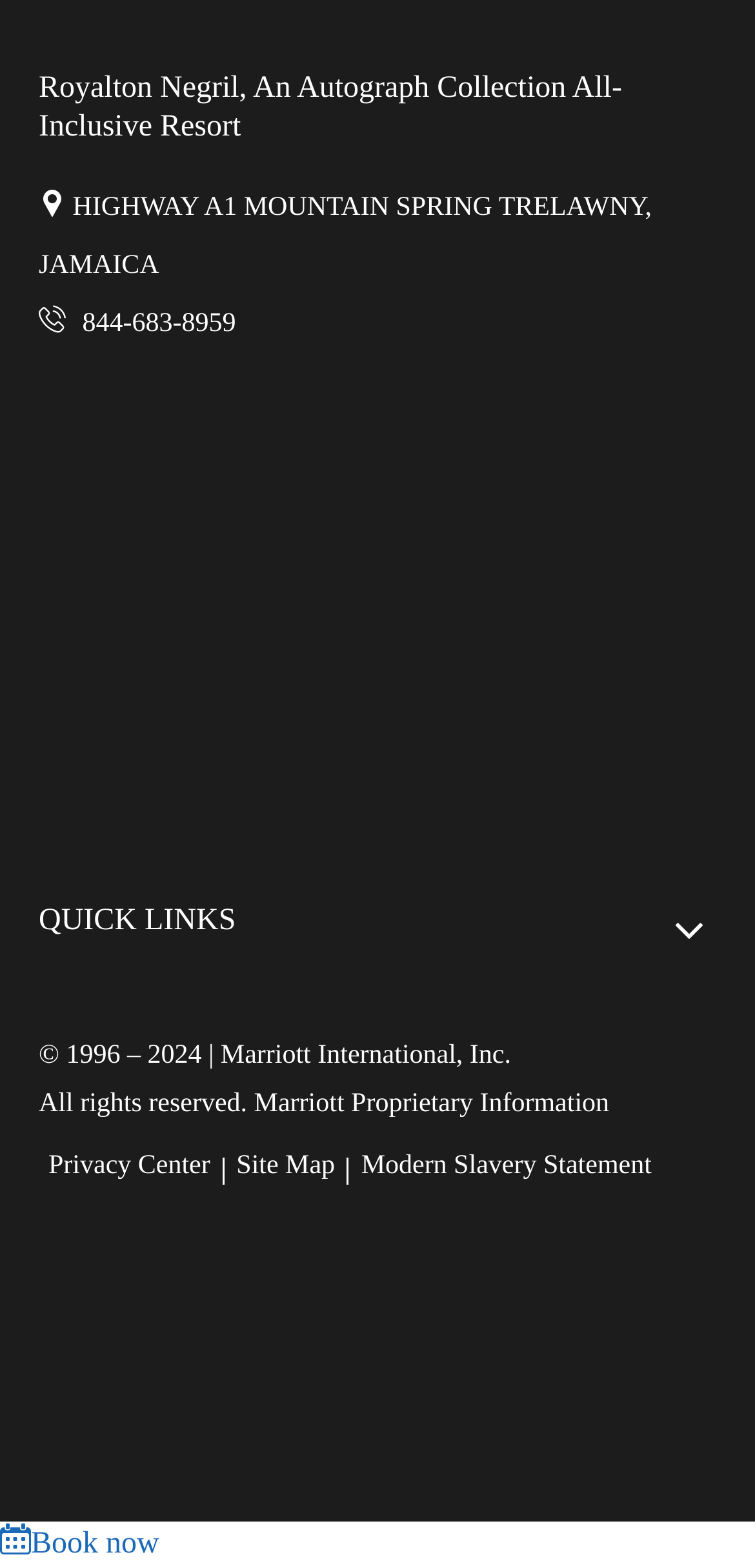Provide a brief response to the question using a single word or phrase: 
What is the company that owns the resort?

Marriott International